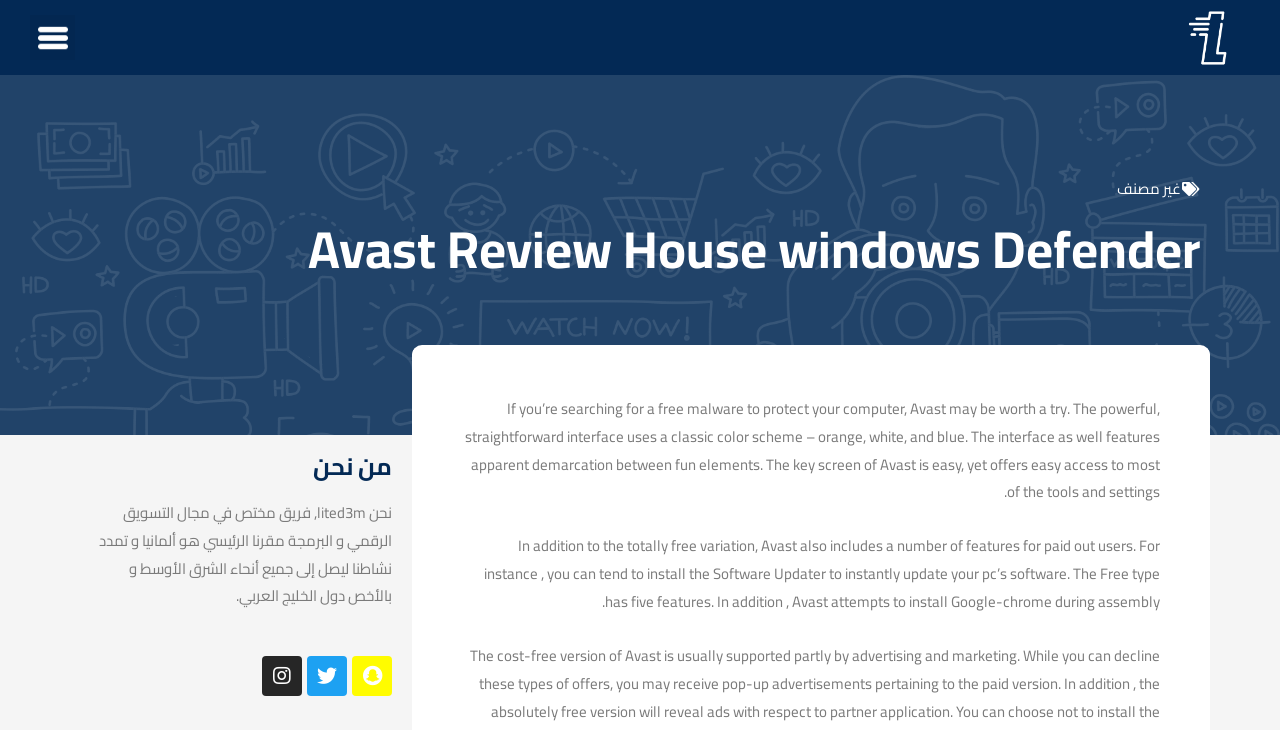Look at the image and answer the question in detail:
What is the purpose of the Software Updater feature?

The webpage mentions that the Software Updater feature, available for paid users, is used to automatically update the computer's software, keeping it up-to-date and secure.